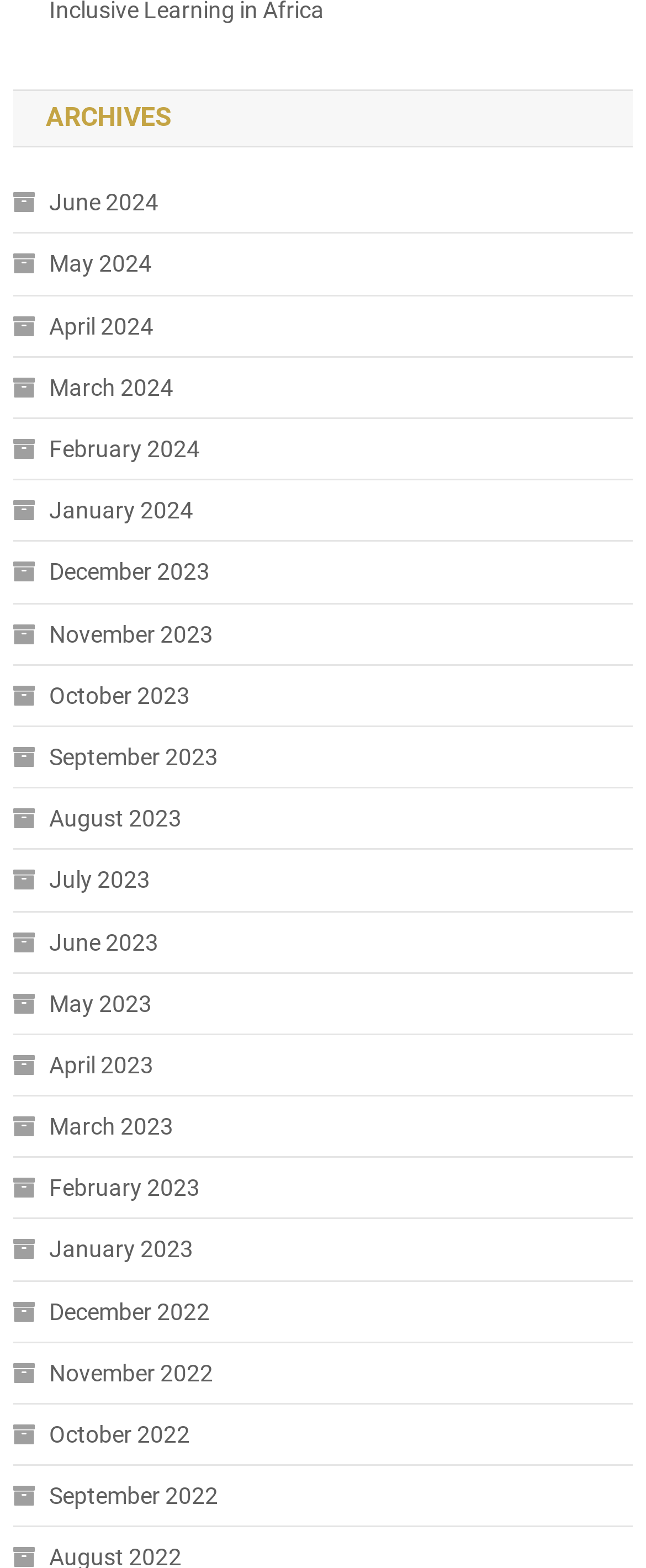Identify the bounding box coordinates of the clickable region to carry out the given instruction: "View archives for December 2022".

[0.02, 0.804, 0.325, 0.831]